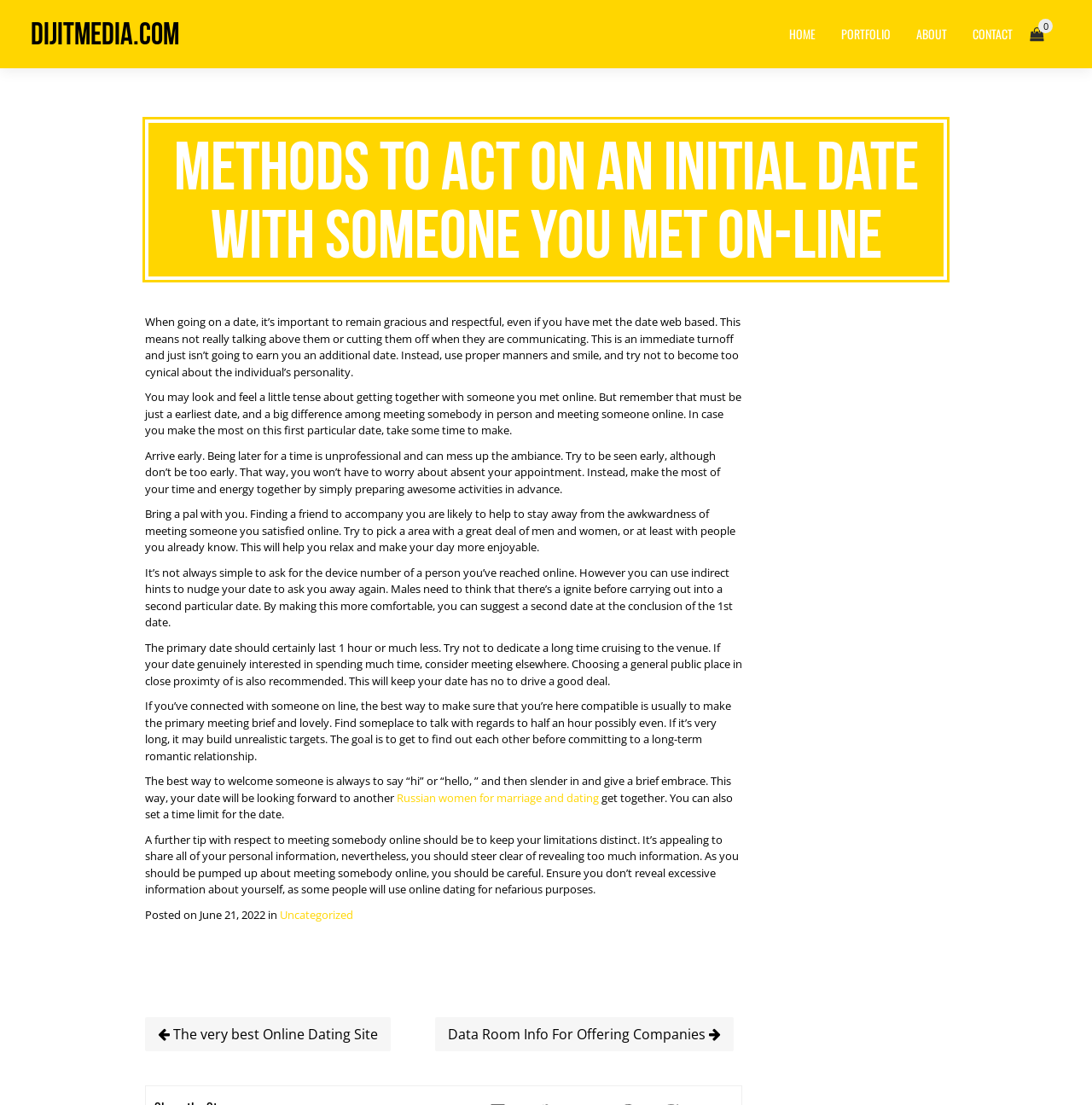Please locate the bounding box coordinates for the element that should be clicked to achieve the following instruction: "Read the article about methods to act on an initial date with someone you met online". Ensure the coordinates are given as four float numbers between 0 and 1, i.e., [left, top, right, bottom].

[0.133, 0.108, 0.867, 0.253]